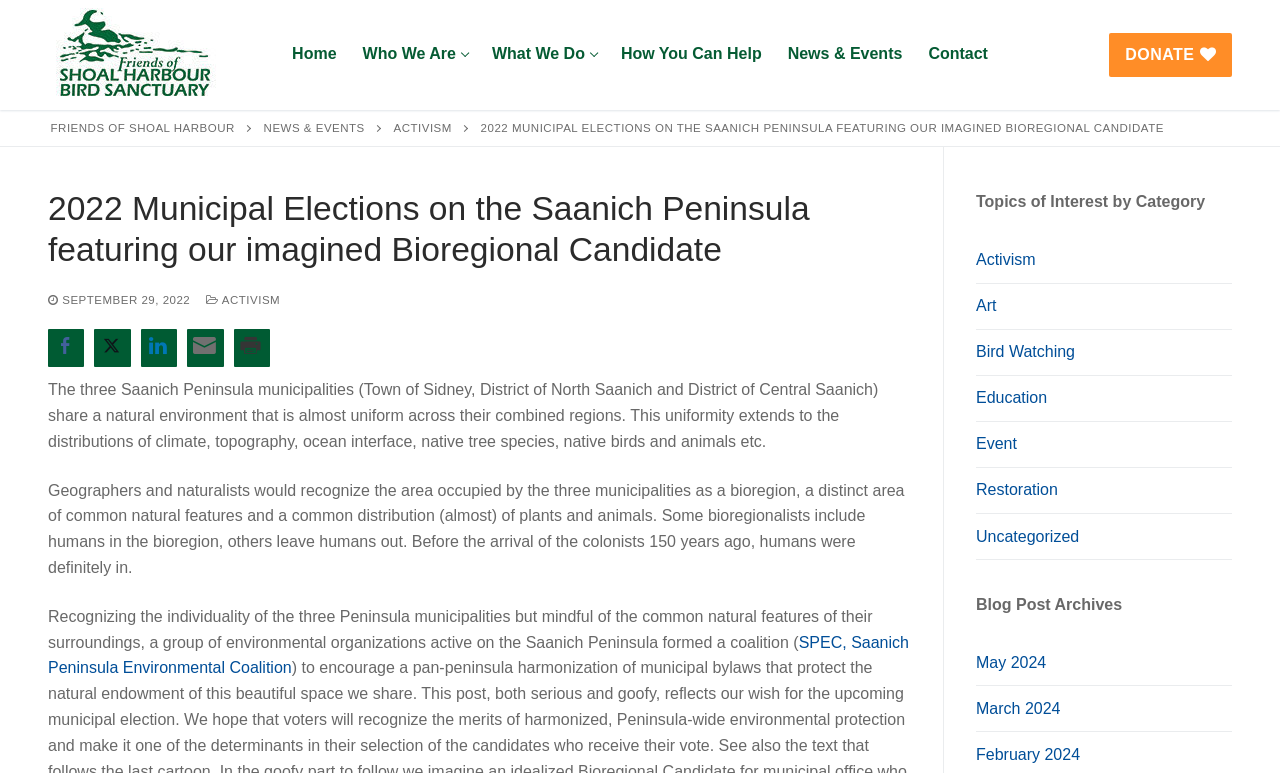What is the common feature of the three Saanich Peninsula municipalities?
Using the image, respond with a single word or phrase.

Natural environment